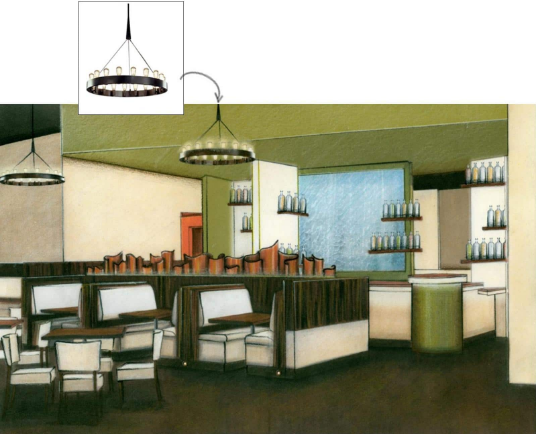Create a detailed narrative for the image.

This image presents a conceptual rendering of the interior of Cabana Palms, a restaurant and lounge set to open in North San Antonio. The composition showcases a warm, inviting atmosphere characterized by a mixture of modern and tropical elements. 

At the forefront, a series of elegant dining tables and chairs are arranged in a semi-casual layout, inviting guests to enjoy their meals in a comfortable setting. The color palette features soft whites, browns, and splashes of vibrant colors, creating an appealing contrast that enhances the sophistication of the design.

Above the dining area, a striking chandelier hangs from the ceiling, providing stylish illumination while adding a contemporary touch to the overall ambiance. This lighting fixture is designed to draw attention and create a focal point in the space, complementing the decor without overwhelming it.

In the background, a well-stocked bar area features shelves lined with bottles, suggesting an extensive drink selection. The backdrop is complemented by a large window, allowing natural light to filter in and enhancing the overall openness of the space. The meticulous design reflects a thoughtful integration of comfort and visual appeal, setting the stage for an upscale dining experience. 

This remarkable project is the result of a collaboration between M. S. Walker Companies, Inc. and Marco Traversa, showcasing their commitment to creating a unique and inviting environment for patrons.